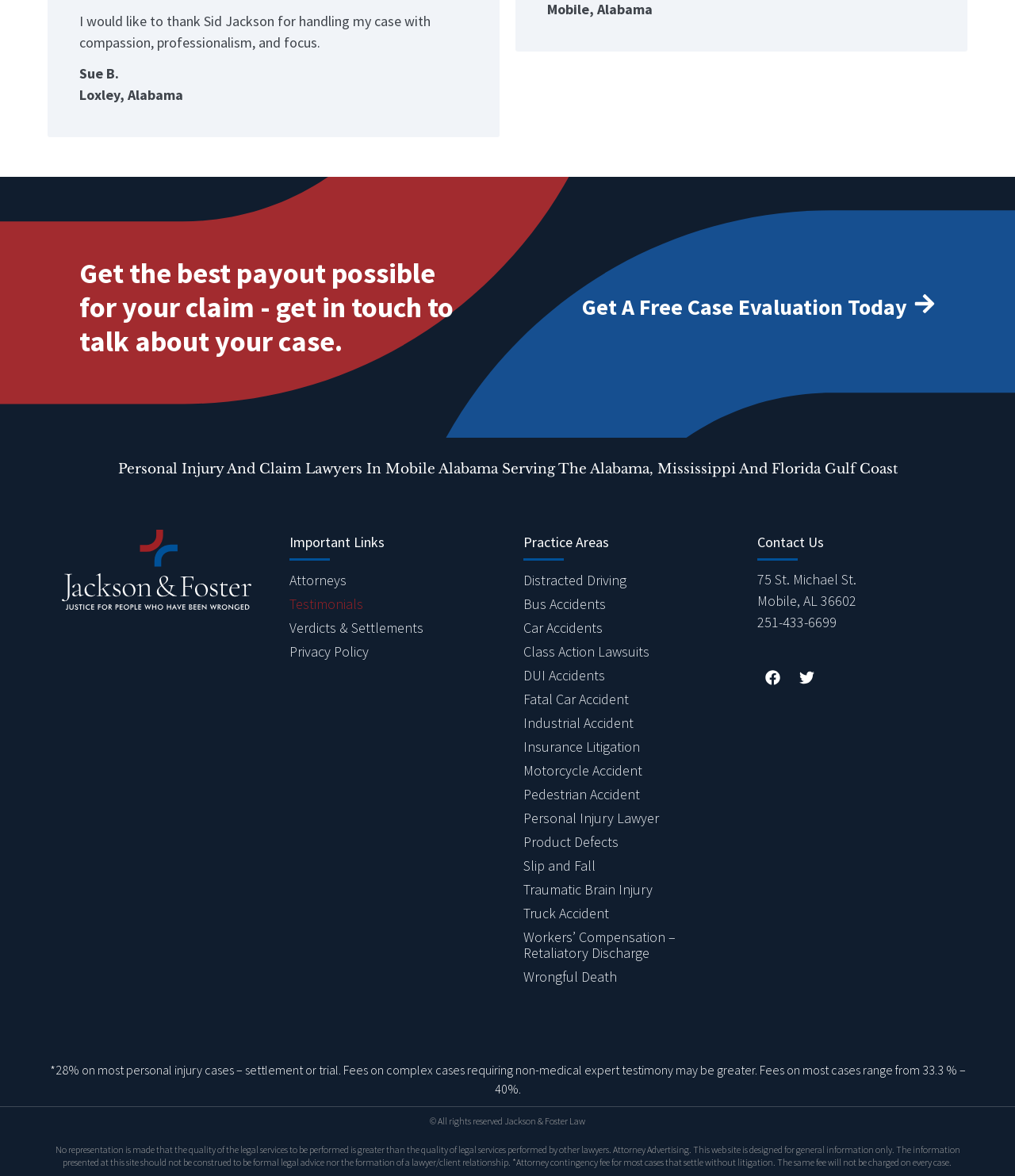Can you show the bounding box coordinates of the region to click on to complete the task described in the instruction: "Visit Finnish Startup Visa"?

None